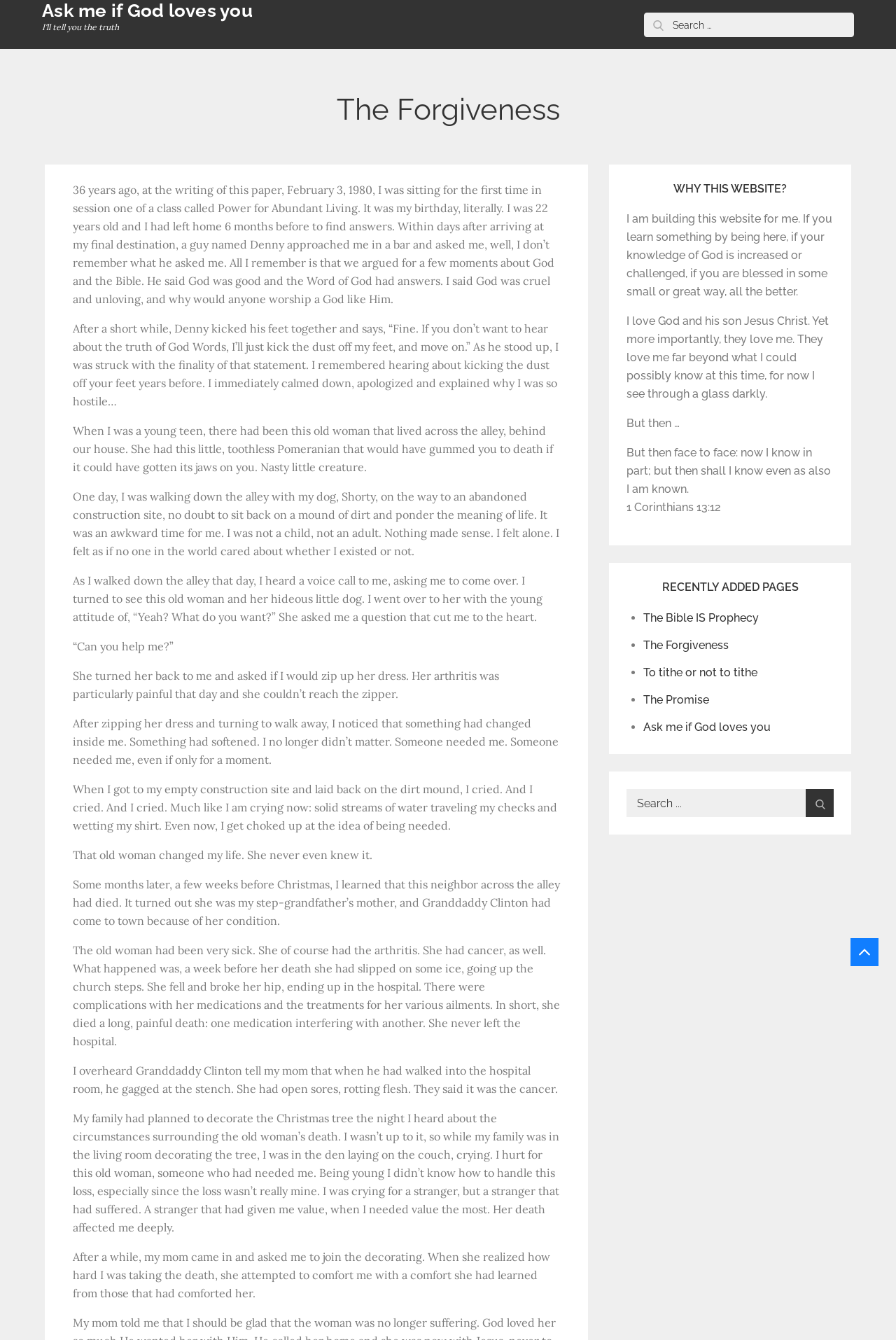Pinpoint the bounding box coordinates of the clickable element needed to complete the instruction: "Check 'RECENTLY ADDED PAGES'". The coordinates should be provided as four float numbers between 0 and 1: [left, top, right, bottom].

[0.7, 0.433, 0.93, 0.444]